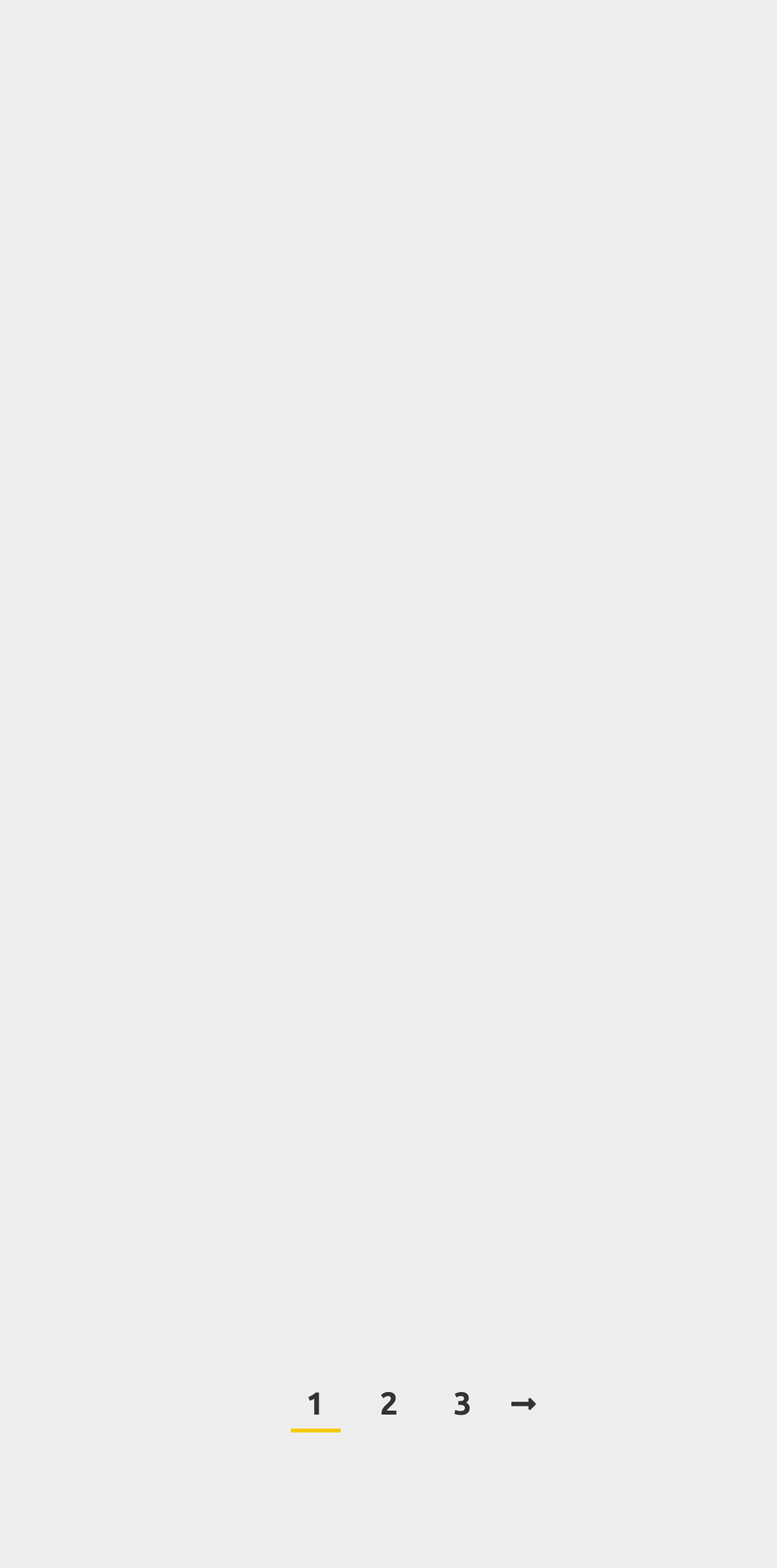Given the element description "How to get road-trip ready" in the screenshot, predict the bounding box coordinates of that UI element.

[0.115, 0.529, 0.885, 0.597]